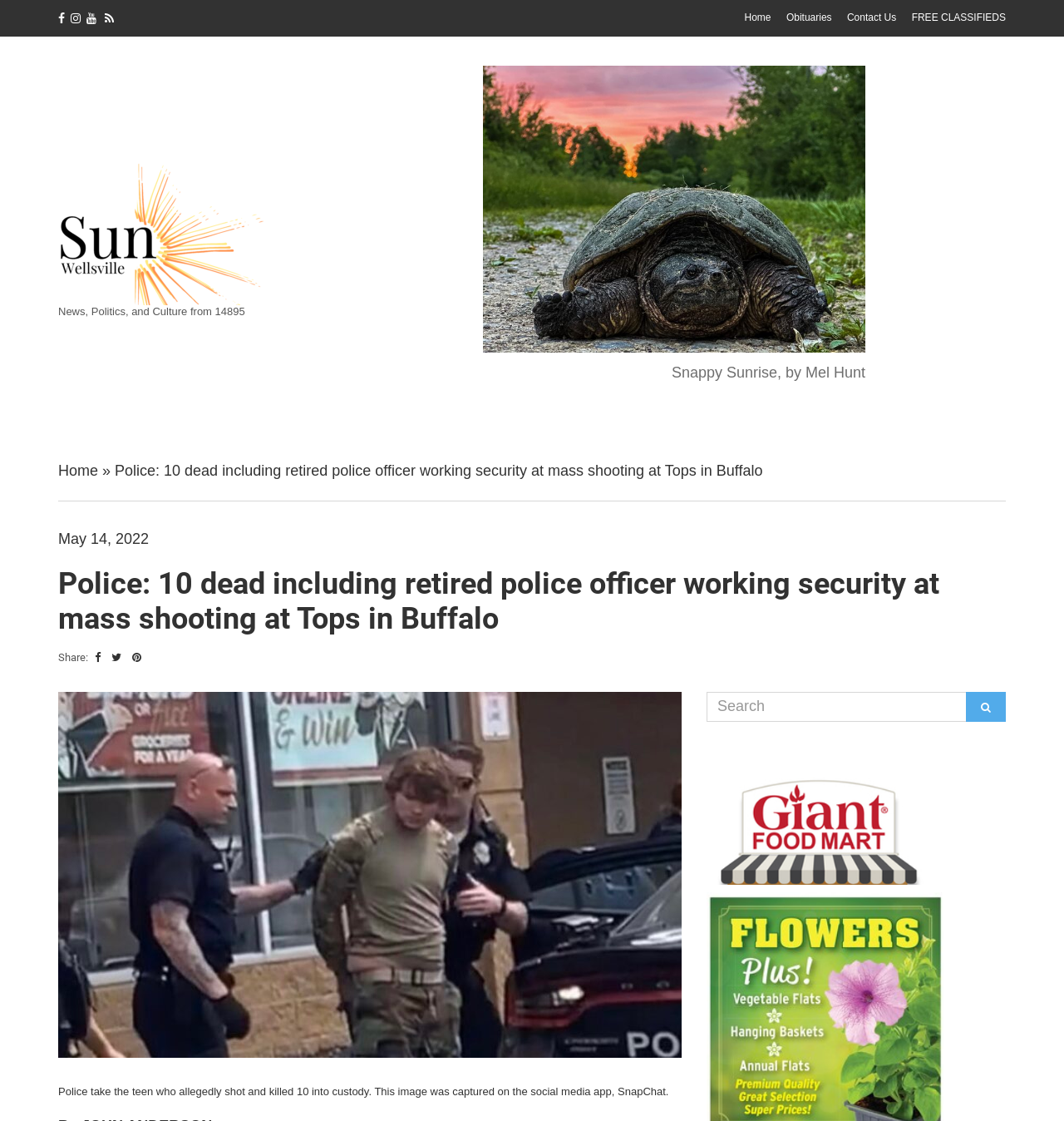Please mark the bounding box coordinates of the area that should be clicked to carry out the instruction: "Click the Home link".

[0.7, 0.01, 0.725, 0.021]